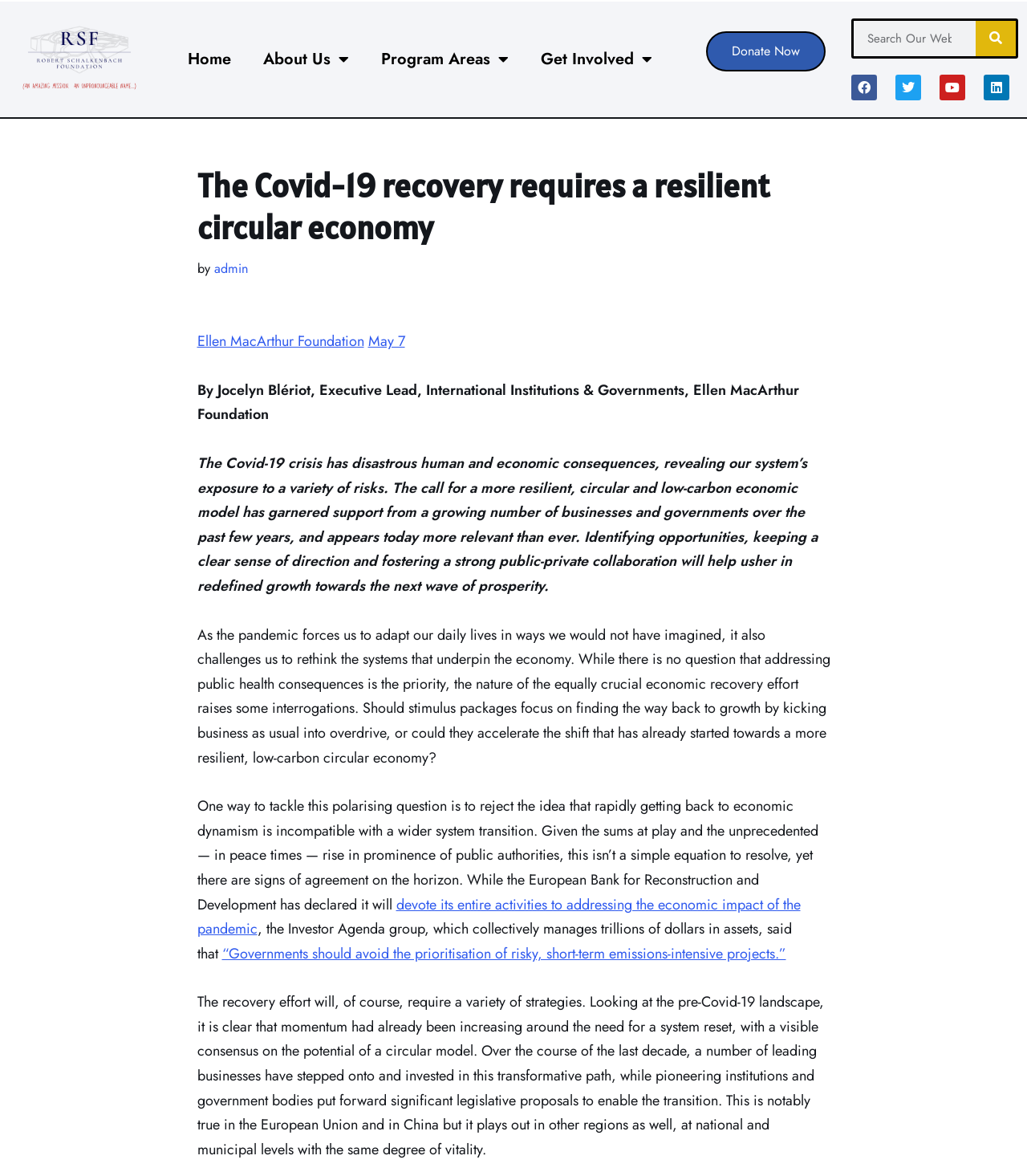Determine the bounding box coordinates of the target area to click to execute the following instruction: "Search for something."

[0.831, 0.018, 0.95, 0.048]